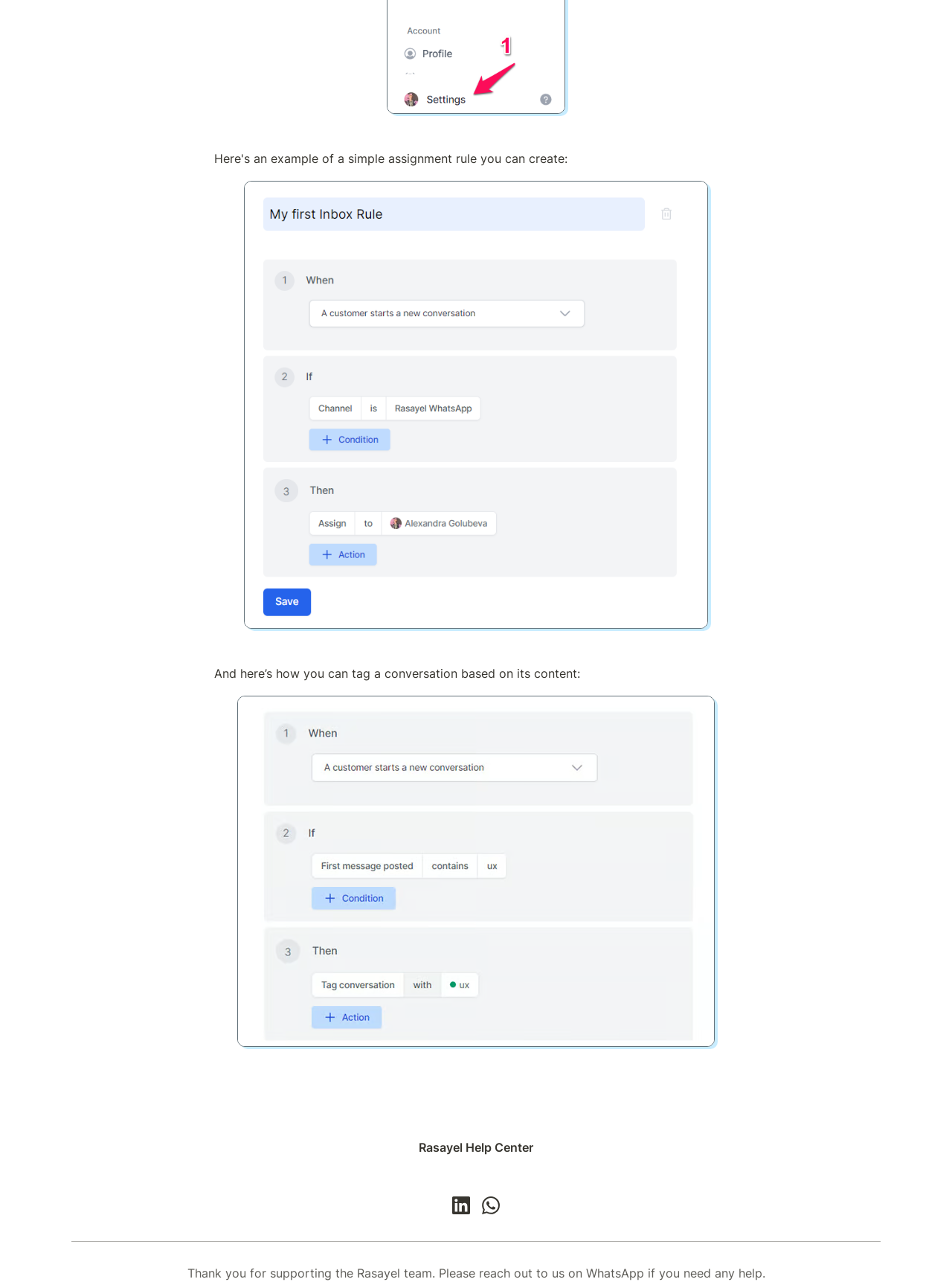How many social media links are present?
Please answer the question with as much detail and depth as you can.

The webpage contains two social media links, one for LinkedIn and one for WhatsApp, which are represented by their respective icons.